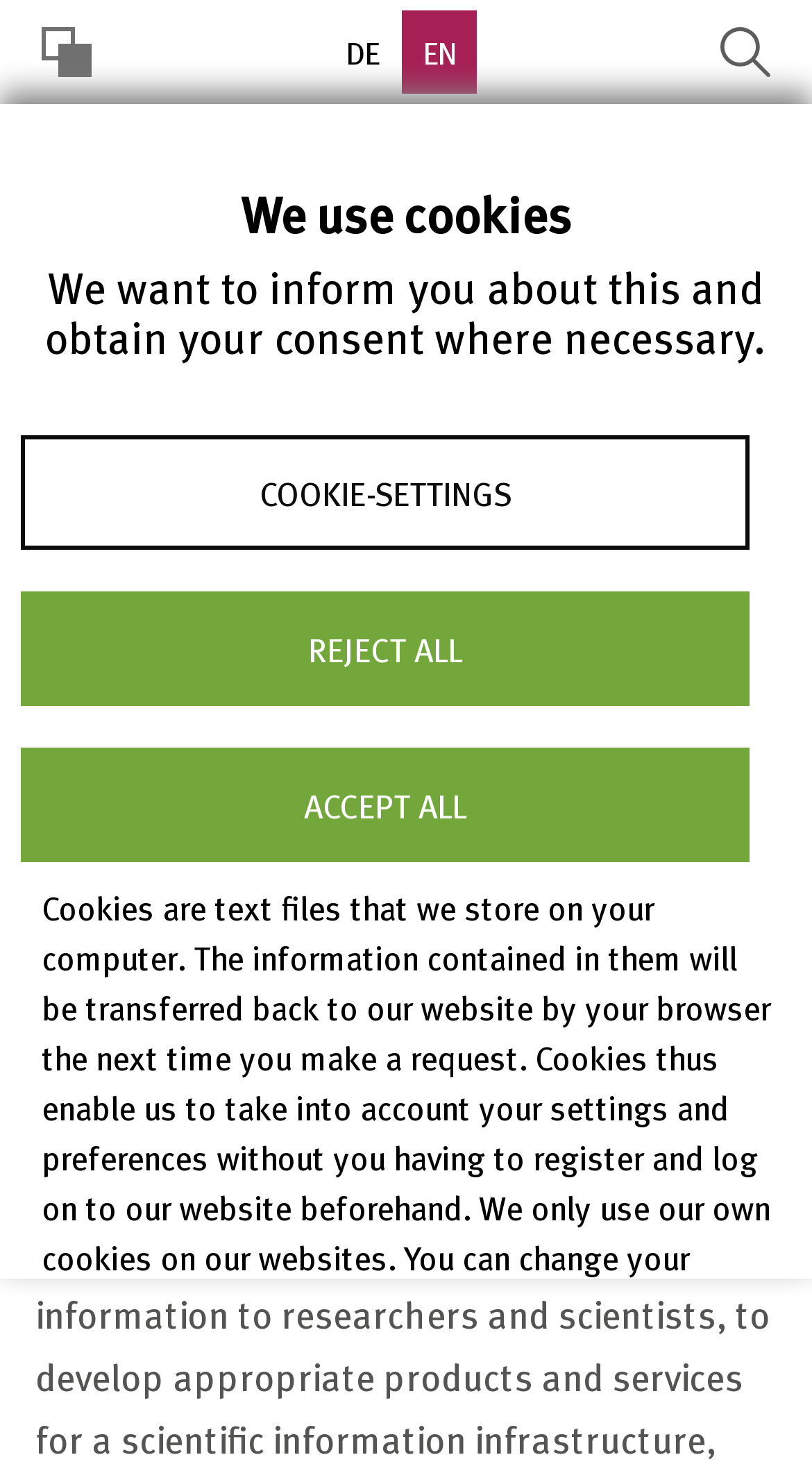Give a detailed overview of the webpage's appearance and contents.

The webpage is about the Public Corporate Governance Report 2017 of FIZ Karlsruhe. At the top, there is a cookie notification area with a heading "We use cookies" and a brief description of what cookies are used for. Below this, there are three buttons: "COOKIE-SETTINGS", "REJECT ALL", and "ACCEPT ALL". 

Further down, there is a detailed explanation of cookies, their purpose, and how they are used on the website. 

On the top-left corner, there is a "Skip to main content" link. Above this, there is a header area with a metanavigation menu that includes links to switch to high contrast mode, select a language (German or English), and display a search function. 

To the right of the metanavigation menu, there is a "Home" link with an accompanying image. Next to this, there is a button to open the main navigation, which expands to reveal the report's title "Public Corporate Governance Report 2017", the organization's name "FIZ Karlsruhe – Leibniz Institute for Information Infrastructure", and the date "March 20, 2018".